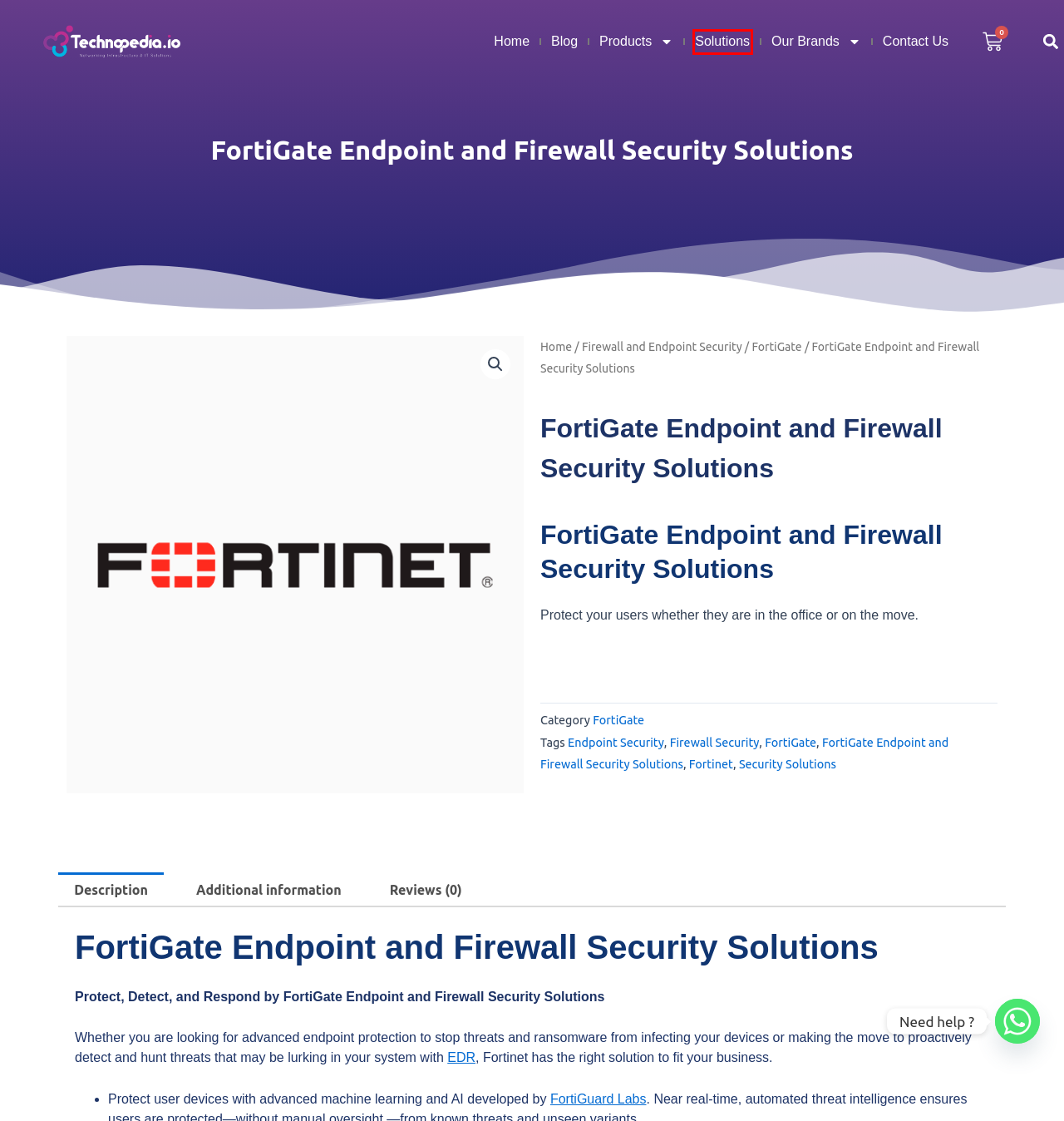You have a screenshot of a webpage with a red bounding box highlighting a UI element. Your task is to select the best webpage description that corresponds to the new webpage after clicking the element. Here are the descriptions:
A. Blog - Egypt
B. Firewall and Endpoint Security Archives - Egypt
C. Home - The official distributor of MikroTik in Egypt
D. Firewall Security Archives -
E. Solutions - Egypt
F. FortiGate Endpoint and Firewall Security Solutions Archives -
G. Products - Egypt
H. FortiGate Archives - Egypt

E